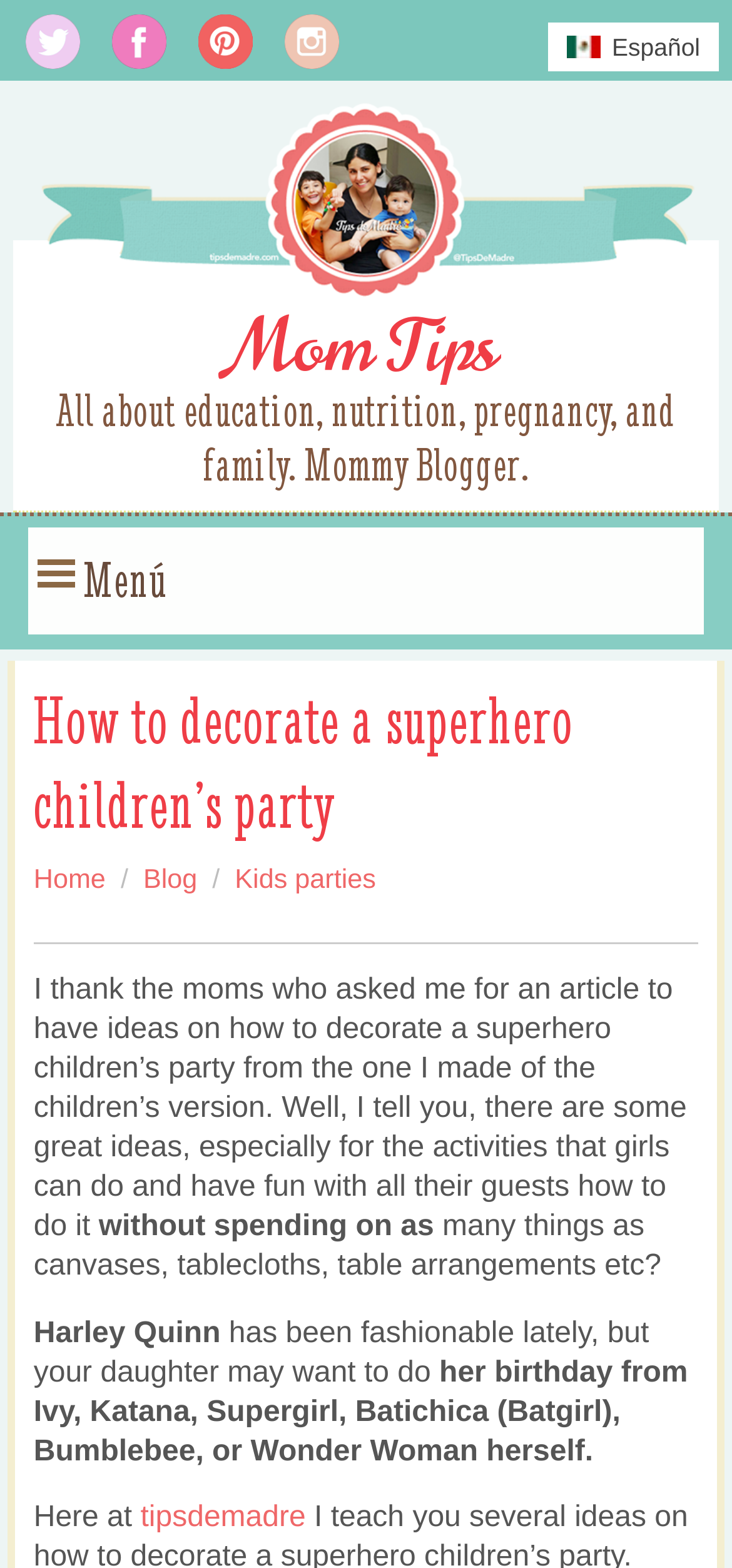Determine the bounding box coordinates of the element that should be clicked to execute the following command: "Click the Twitter social media icon".

[0.013, 0.008, 0.131, 0.051]